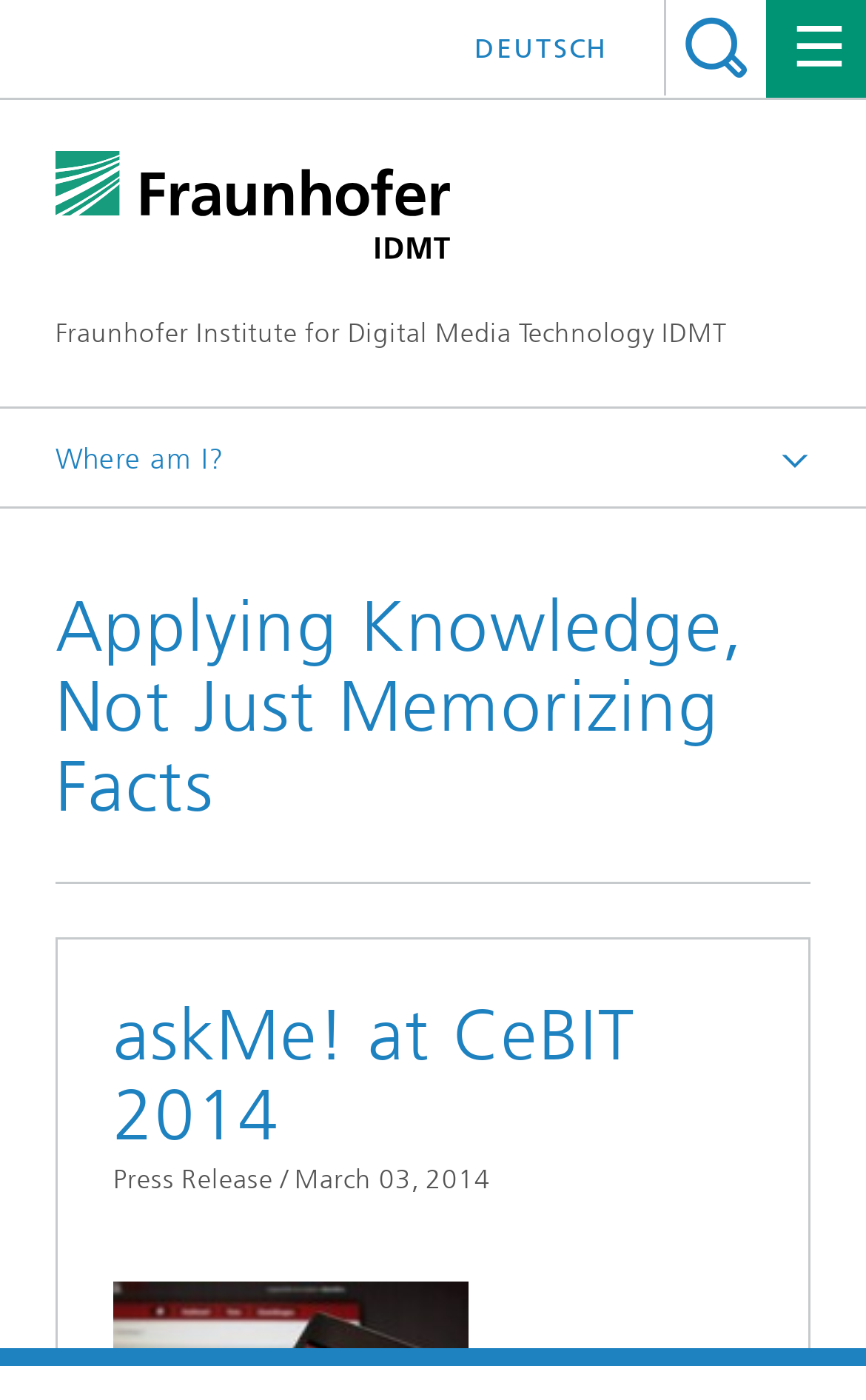Identify the bounding box for the given UI element using the description provided. Coordinates should be in the format (top-left x, top-left y, bottom-right x, bottom-right y) and must be between 0 and 1. Here is the description: name="queryString"

[0.128, 0.013, 0.872, 0.065]